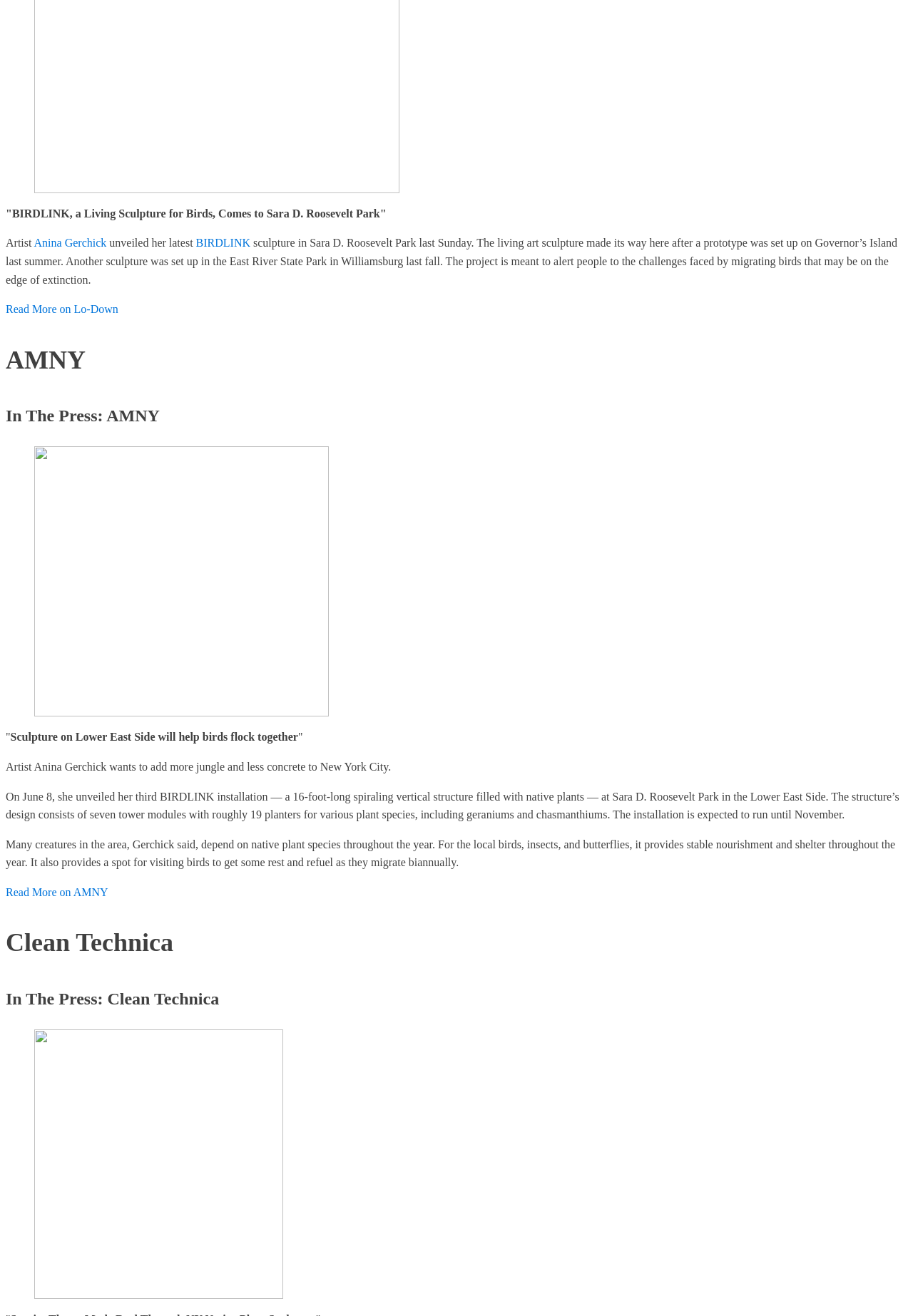Refer to the element description Anina Gerchick and identify the corresponding bounding box in the screenshot. Format the coordinates as (top-left x, top-left y, bottom-right x, bottom-right y) with values in the range of 0 to 1.

[0.037, 0.18, 0.117, 0.189]